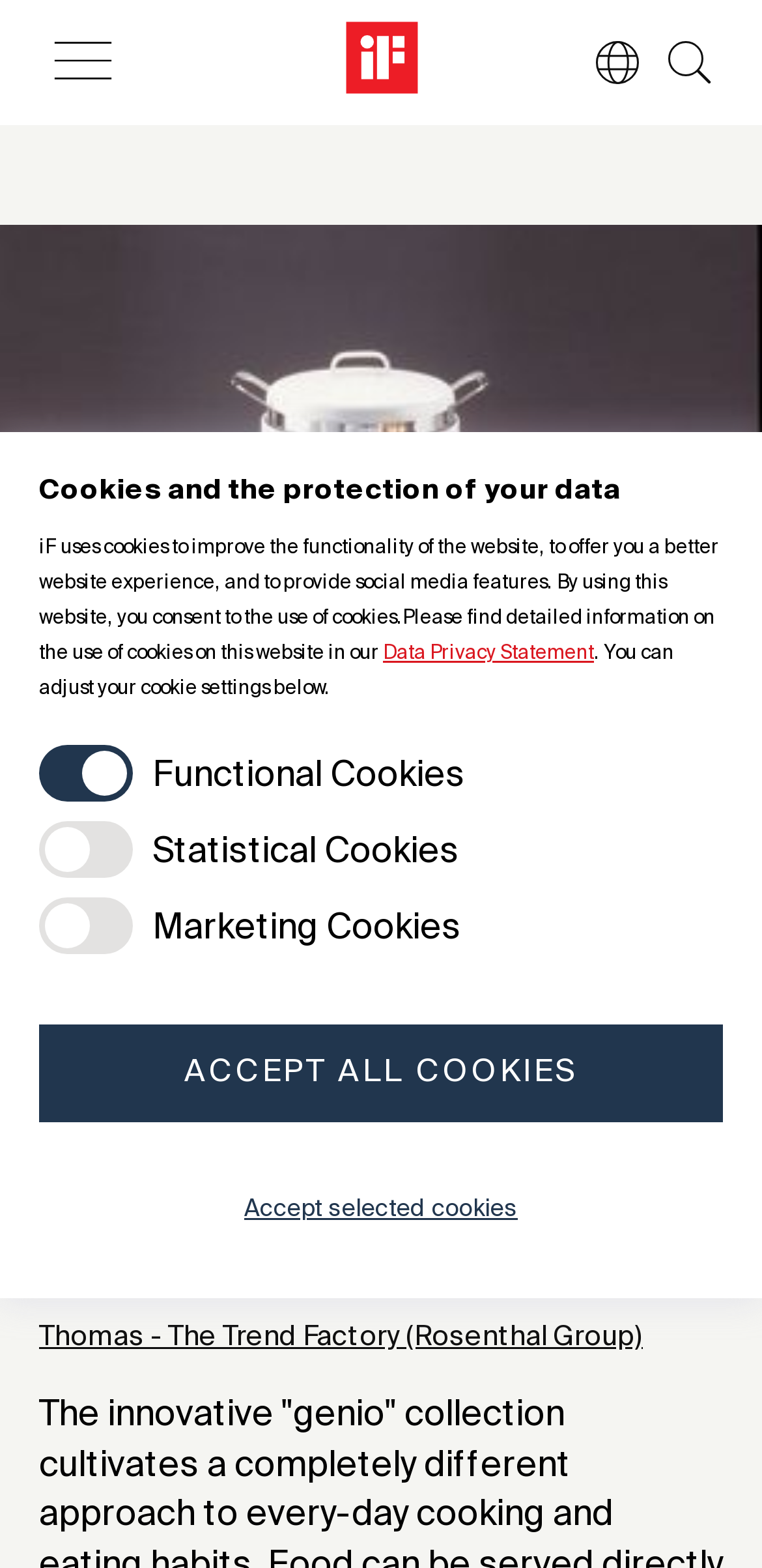Please specify the bounding box coordinates of the element that should be clicked to execute the given instruction: 'Learn about kitchen appliances'. Ensure the coordinates are four float numbers between 0 and 1, expressed as [left, top, right, bottom].

[0.282, 0.467, 0.703, 0.532]